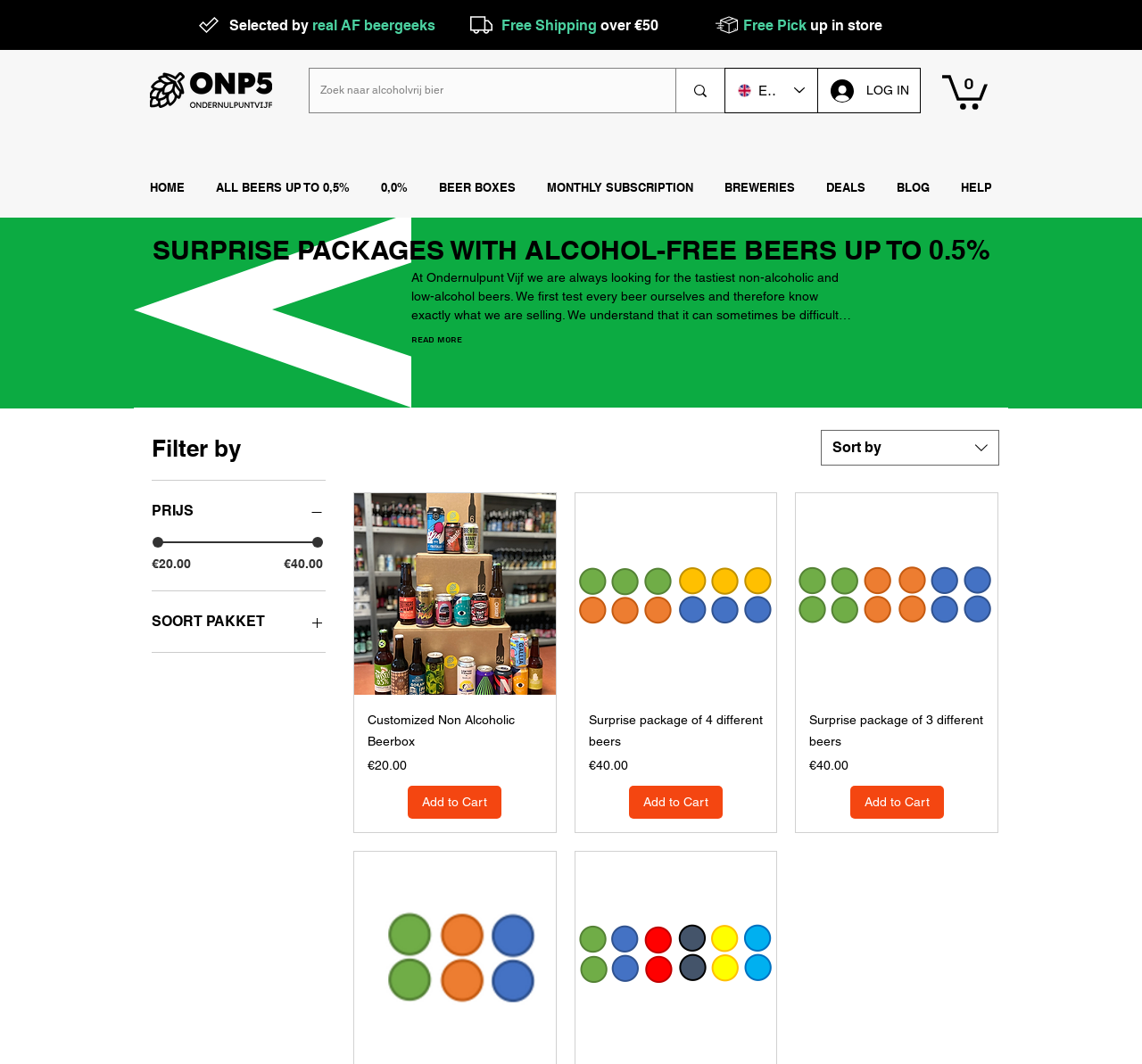Based on the element description, predict the bounding box coordinates (top-left x, top-left y, bottom-right x, bottom-right y) for the UI element in the screenshot: Sort by

[0.133, 0.573, 0.285, 0.596]